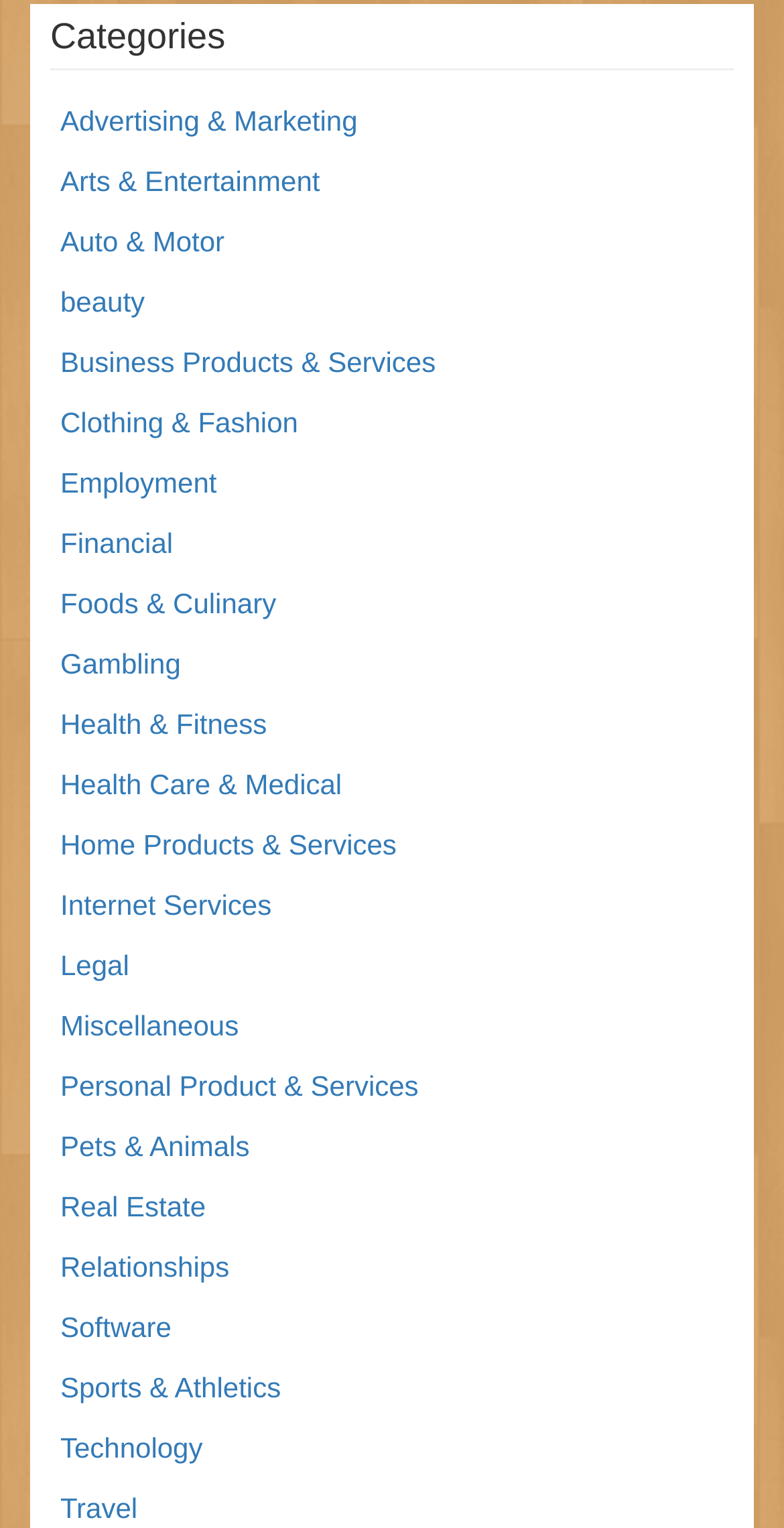Refer to the element description Real Estate and identify the corresponding bounding box in the screenshot. Format the coordinates as (top-left x, top-left y, bottom-right x, bottom-right y) with values in the range of 0 to 1.

[0.077, 0.779, 0.262, 0.8]